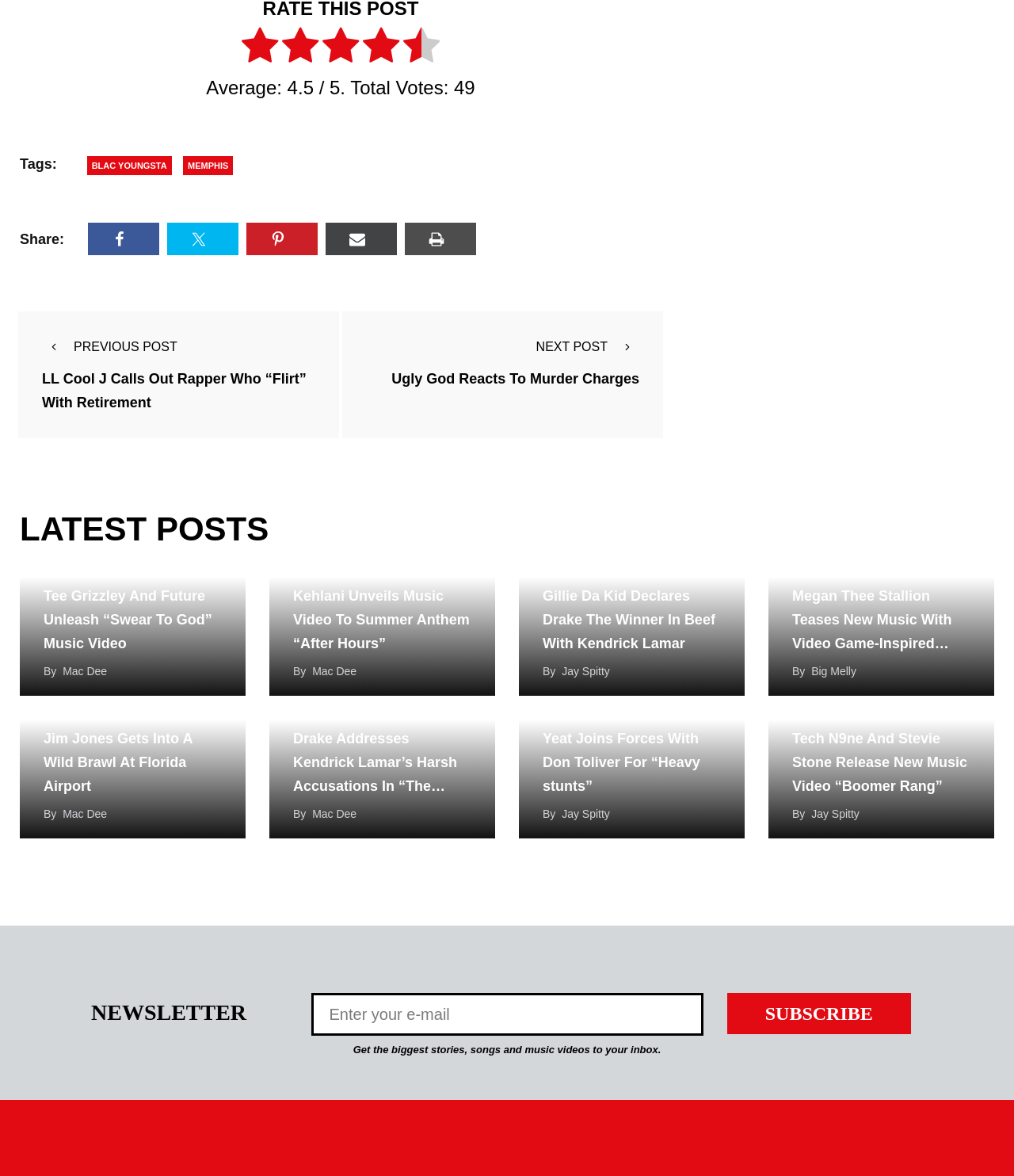How many total votes are there?
Answer the question with a thorough and detailed explanation.

The total number of votes is 49, which is shown next to the average rating at the top of the webpage.